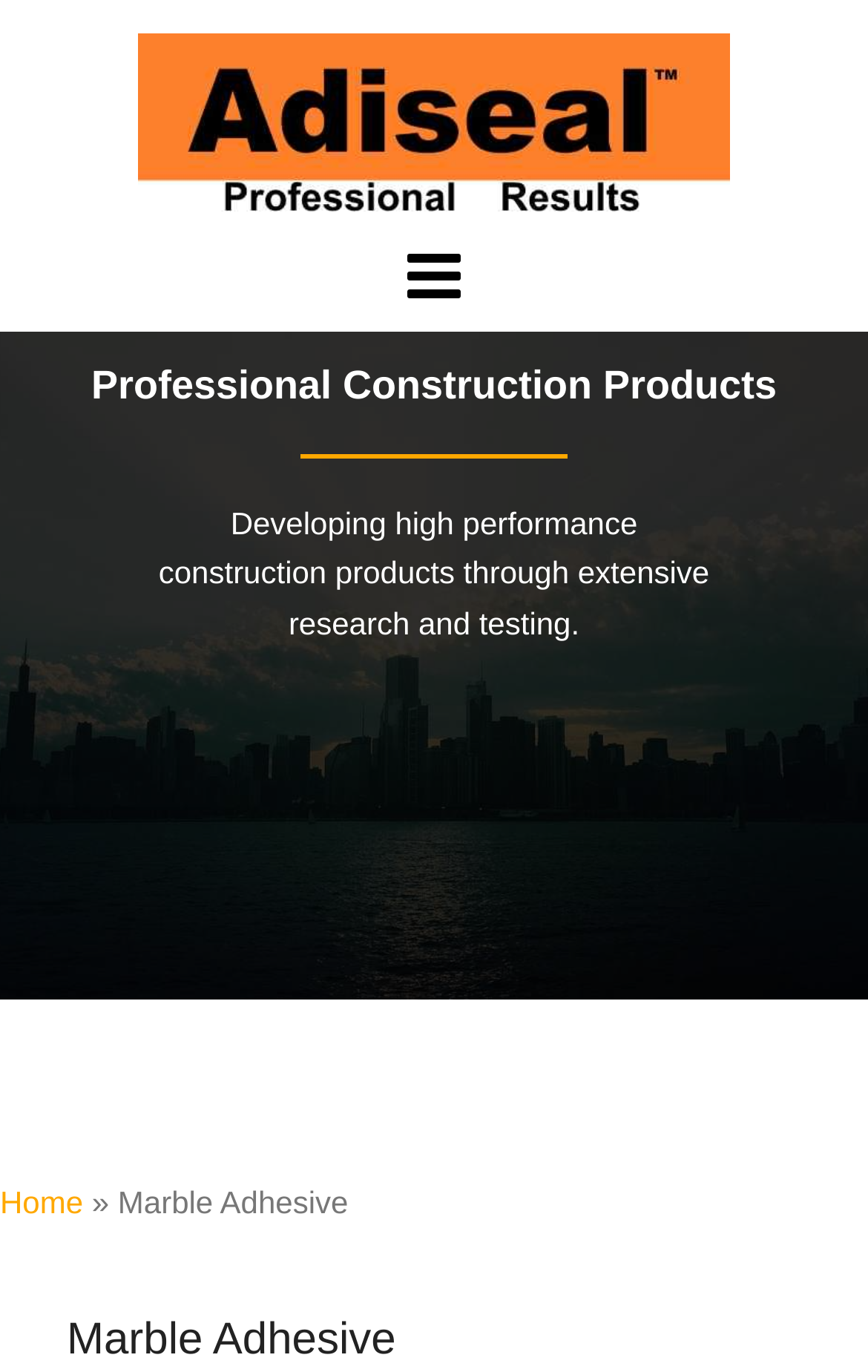Given the element description: "Home", predict the bounding box coordinates of the UI element it refers to, using four float numbers between 0 and 1, i.e., [left, top, right, bottom].

[0.0, 0.863, 0.096, 0.889]